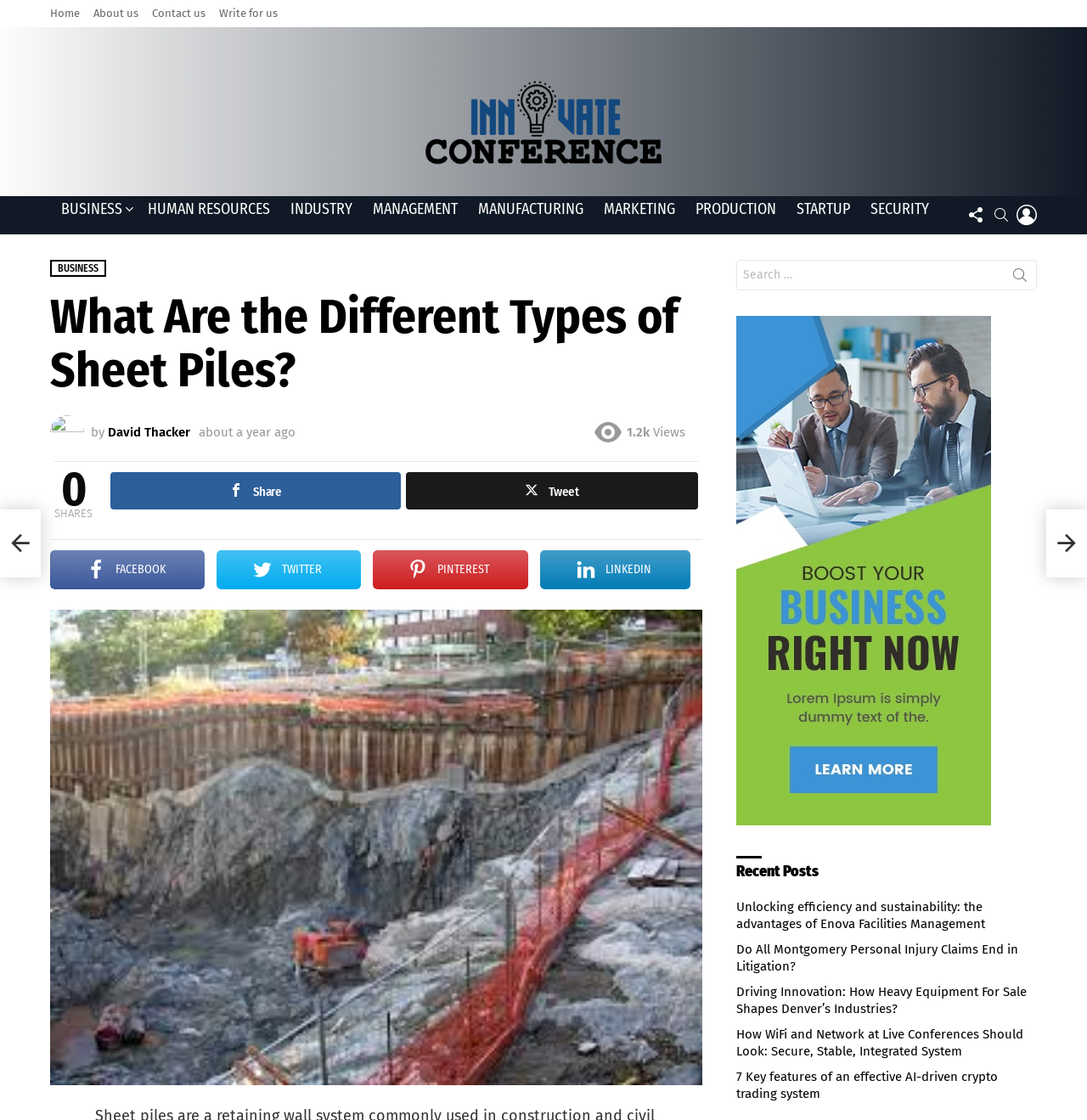Can you specify the bounding box coordinates for the region that should be clicked to fulfill this instruction: "Click on Home".

[0.046, 0.0, 0.073, 0.024]